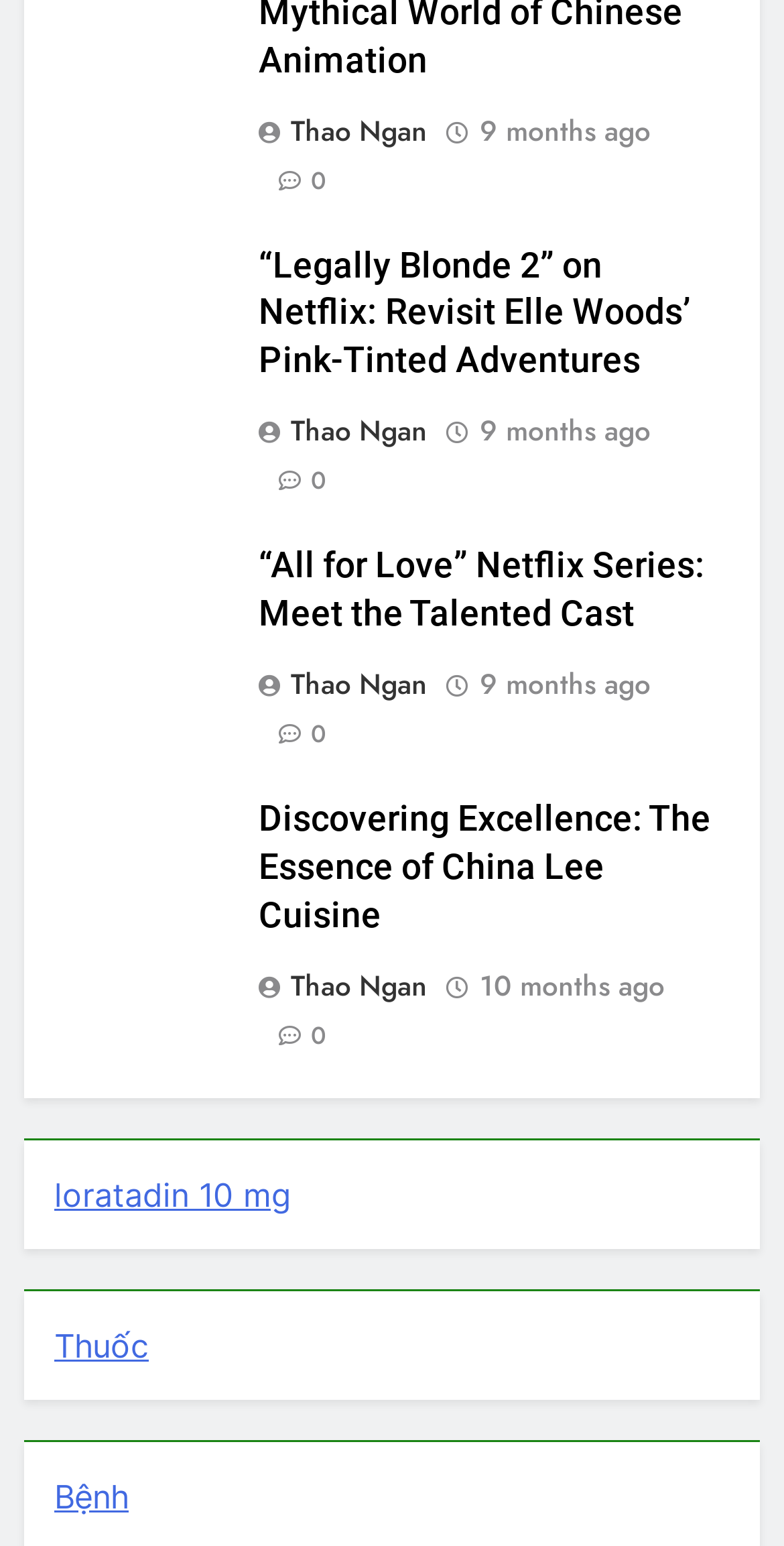Please identify the bounding box coordinates of the element's region that needs to be clicked to fulfill the following instruction: "Search for loratadin 10 mg". The bounding box coordinates should consist of four float numbers between 0 and 1, i.e., [left, top, right, bottom].

[0.069, 0.76, 0.372, 0.786]